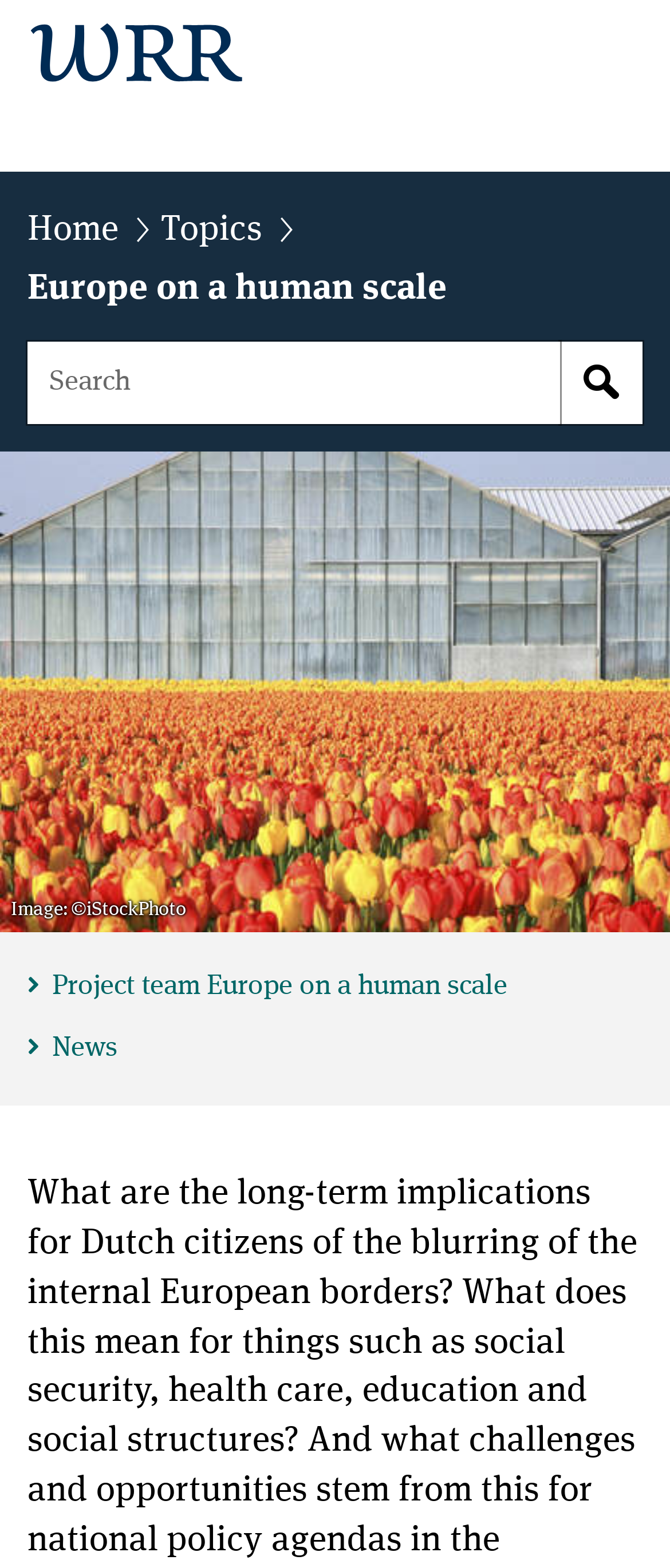Identify the main heading of the webpage and provide its text content.

Europe on a human scale